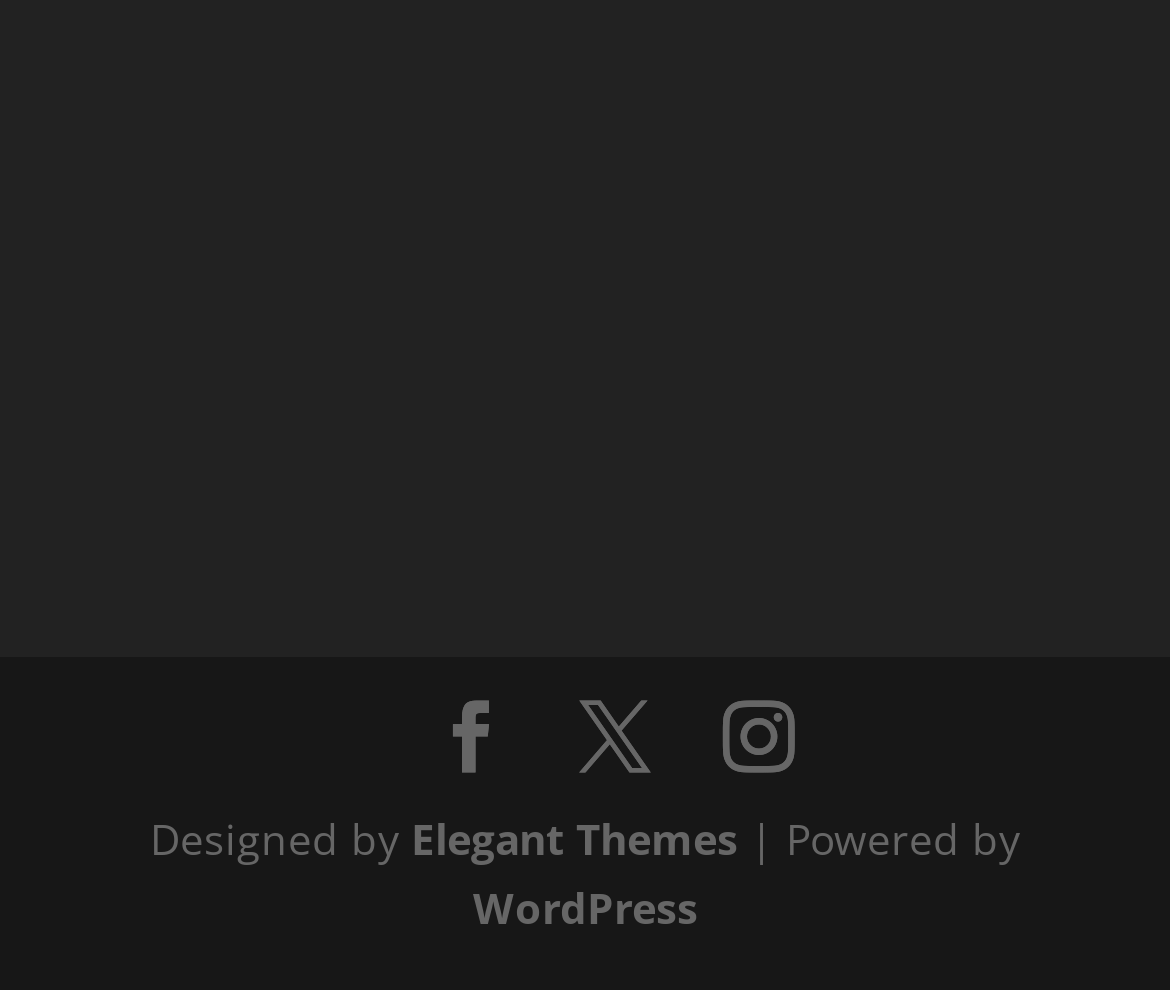Using the given description, provide the bounding box coordinates formatted as (top-left x, top-left y, bottom-right x, bottom-right y), with all values being floating point numbers between 0 and 1. Description: Elegant Themes

[0.351, 0.817, 0.631, 0.875]